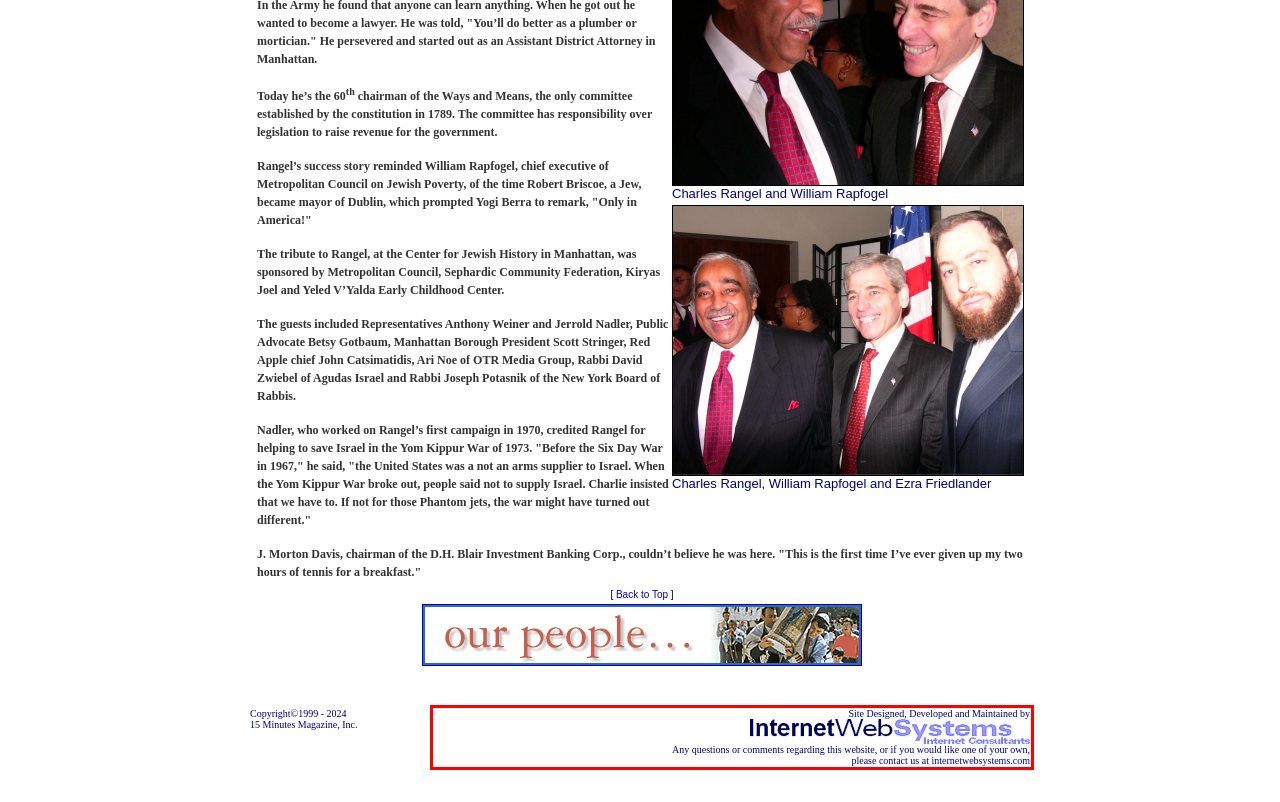Examine the webpage screenshot and use OCR to recognize and output the text within the red bounding box.

Site Designed, Developed and Maintained by Any questions or comments regarding this website, or if you would like one of your own, please contact us at internetwebsystems.com